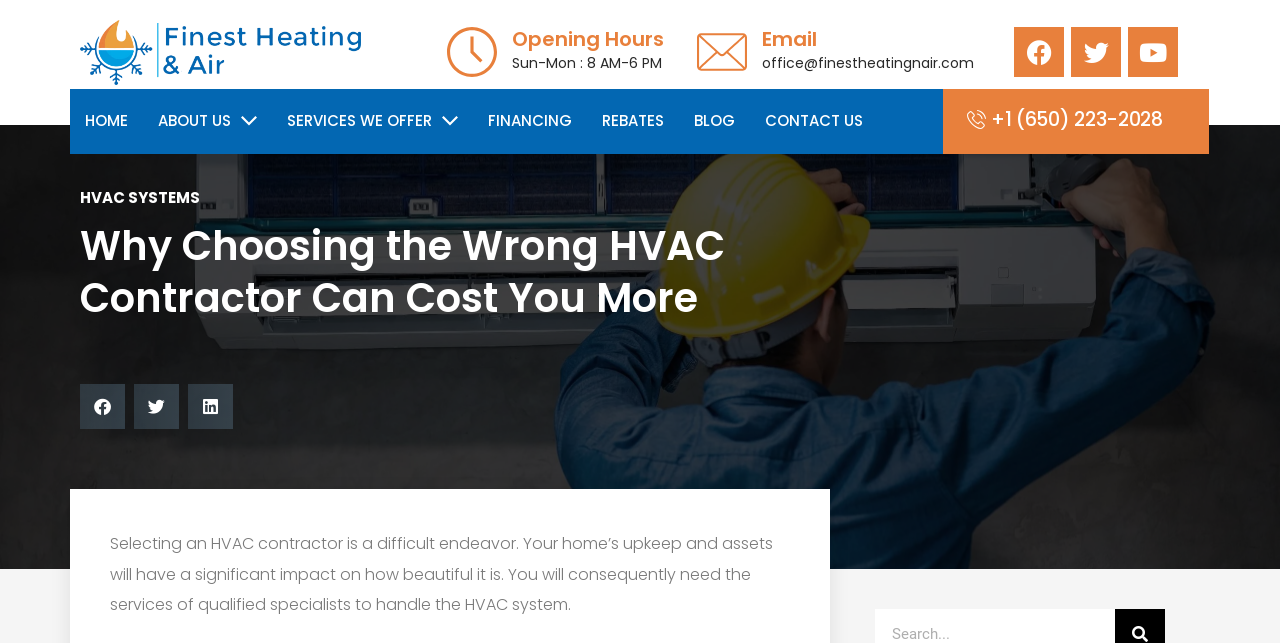Generate an in-depth caption that captures all aspects of the webpage.

The webpage appears to be a company website, specifically Finest Heating & Air, with a focus on HVAC services. At the top left, there is a logo image, accompanied by a heading that displays the company's opening hours. To the right of the logo, there are social media links, including Facebook, Twitter, and YouTube, each represented by an icon.

Below the top section, there is a navigation menu with links to various pages, including HOME, ABOUT US, SERVICES WE OFFER, FINANCING, REBATES, BLOG, and CONTACT US. Each link has a corresponding image icon.

The main content of the webpage is a blog post or article titled "Why Choosing the Wrong HVAC Contractor Can Cost You More." The article begins with a brief introduction, explaining the importance of selecting a qualified HVAC contractor for one's home. The text is followed by a section with three social media sharing buttons, allowing users to share the article on Facebook, Twitter, and LinkedIn.

At the bottom of the page, there is a contact section with a phone number and an email address. Additionally, there is a search bar located at the bottom right corner of the page.